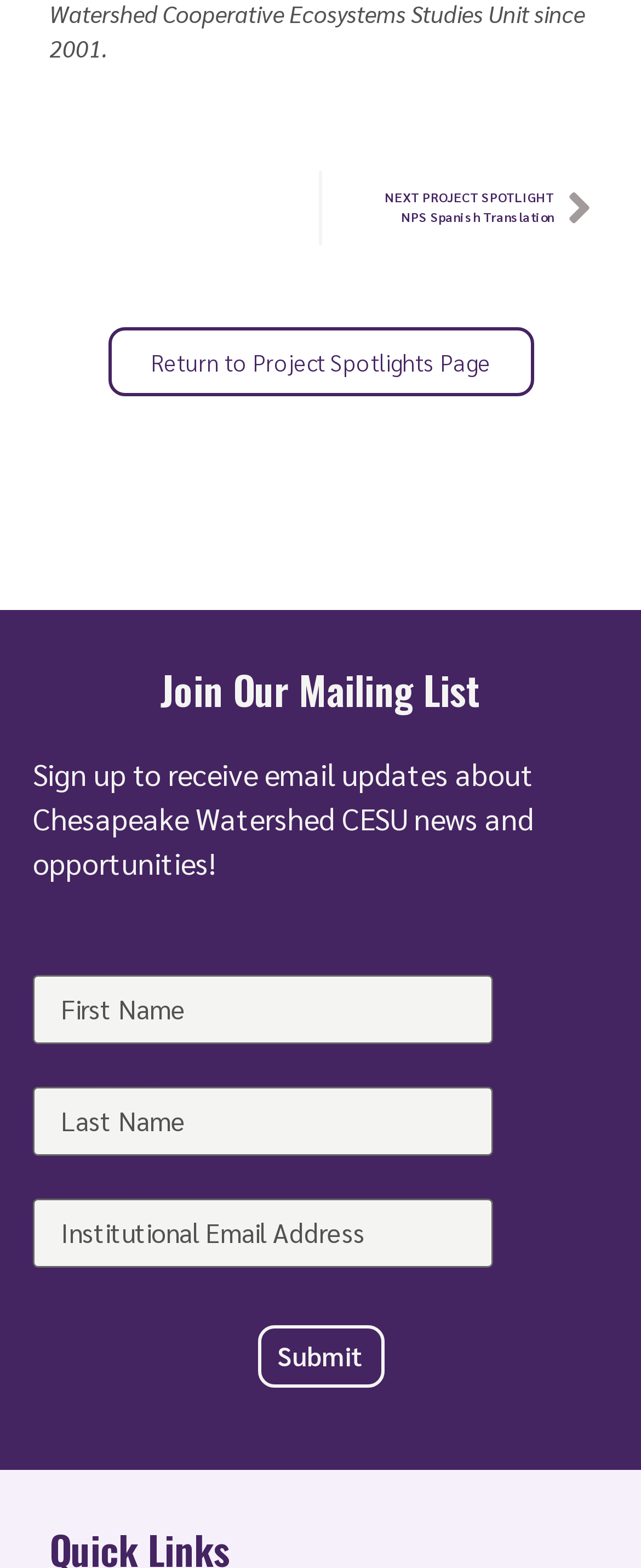Using the description "Submit", locate and provide the bounding box of the UI element.

[0.401, 0.846, 0.599, 0.885]